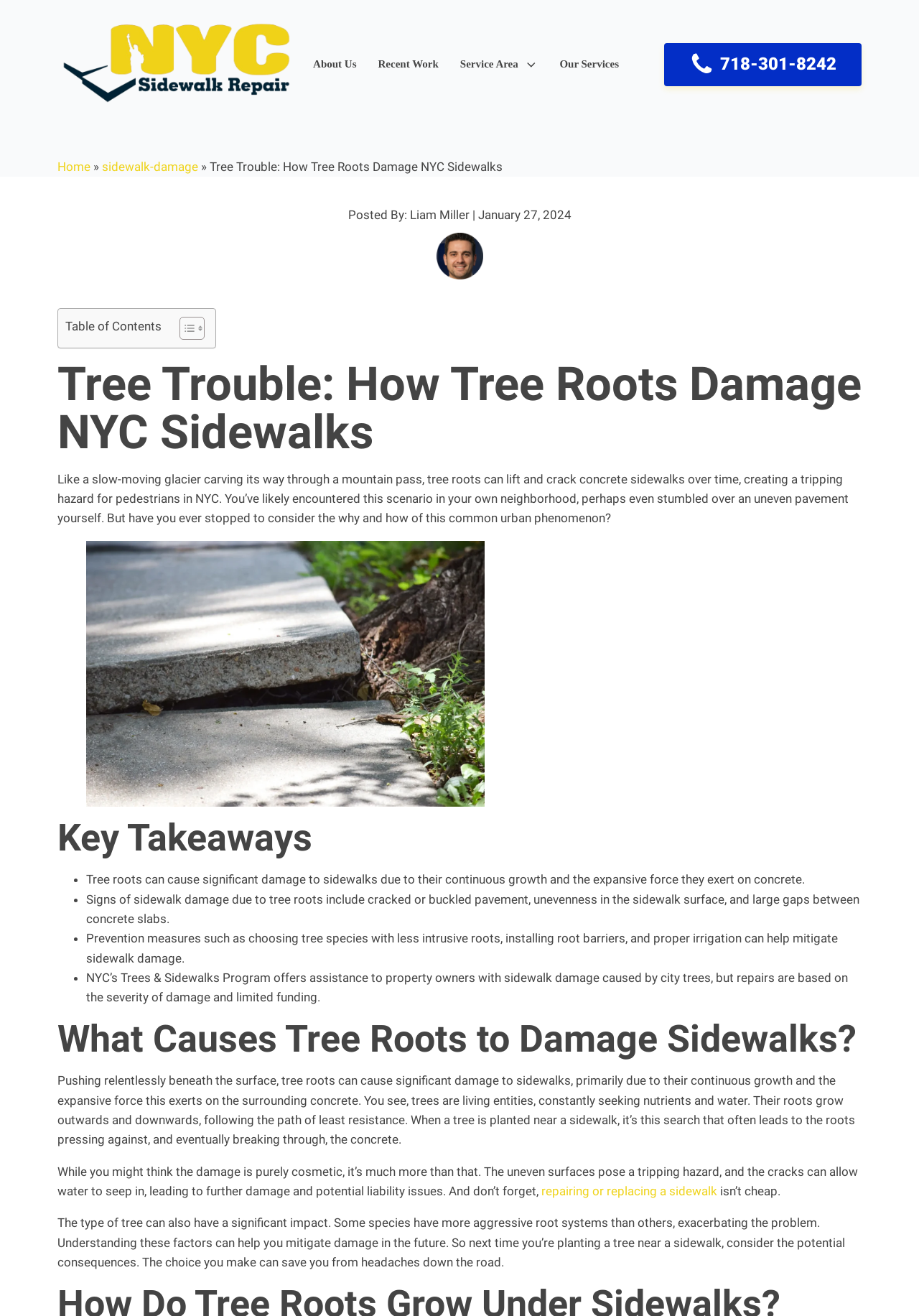Why is repairing or replacing a sidewalk important?
Please provide a detailed answer to the question.

The webpage highlights that repairing or replacing a sidewalk is important because uneven surfaces pose a tripping hazard, and the cracks can allow water to seep in, leading to further damage and potential liability issues. Therefore, it is essential to address sidewalk damage to ensure safety and avoid potential legal problems.